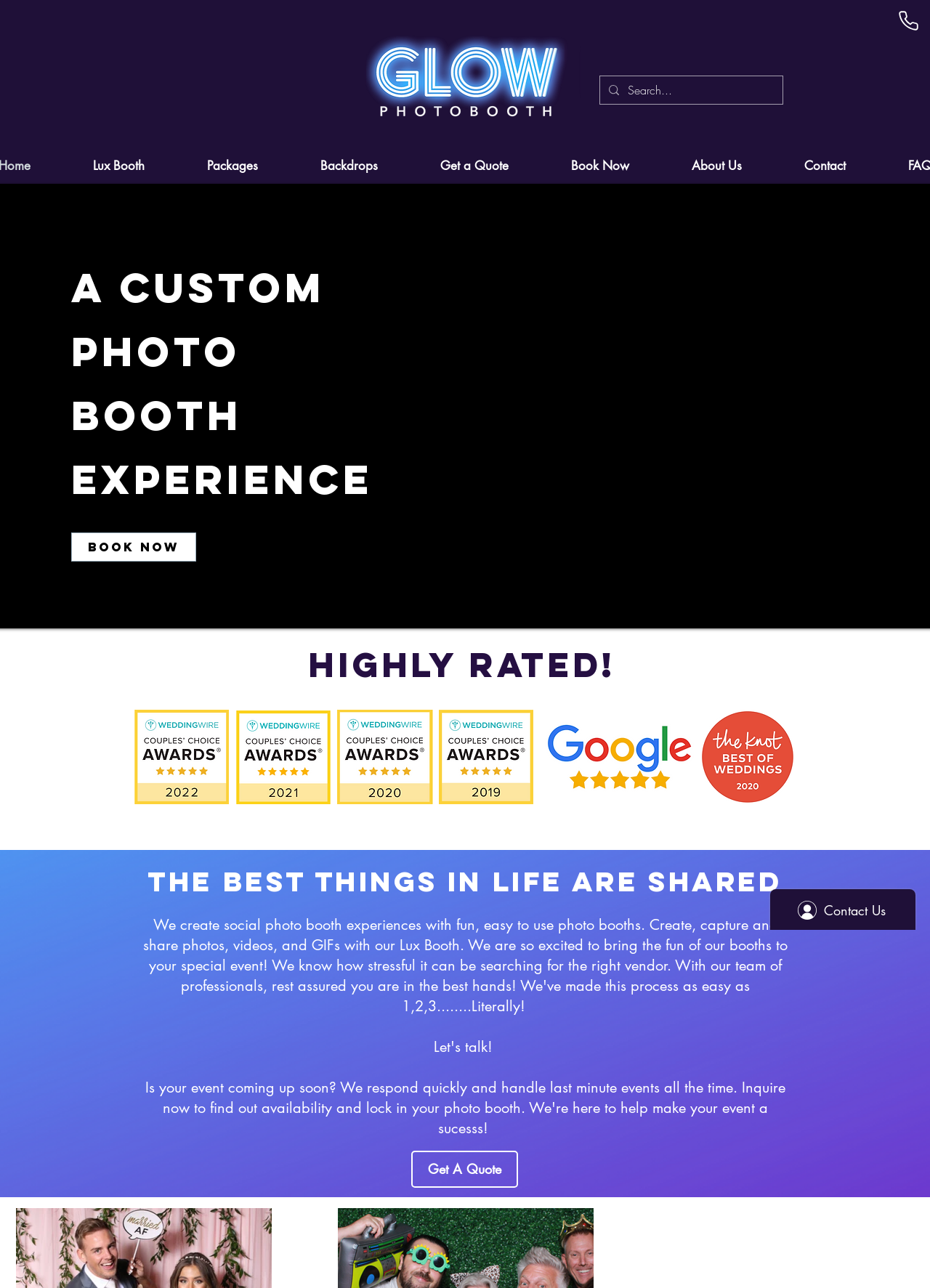Determine the bounding box coordinates for the area that needs to be clicked to fulfill this task: "Go to the CULTURE page". The coordinates must be given as four float numbers between 0 and 1, i.e., [left, top, right, bottom].

None